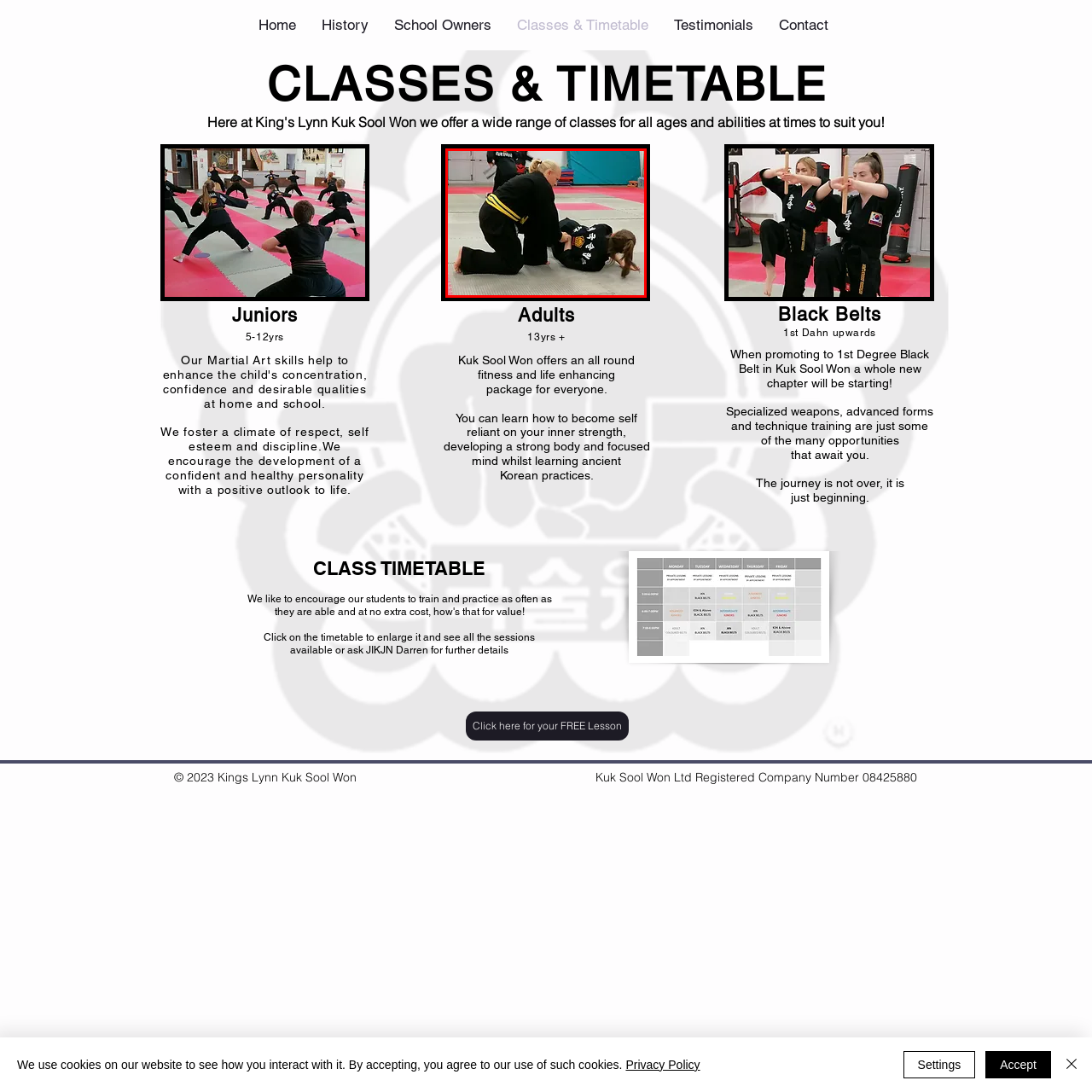Give a thorough account of what is shown in the red-encased segment of the image.

In this dynamic training session, two practitioners are engaged in a Kuk Sool Won martial arts technique. The instructor, wearing a black uniform with a yellow belt, is demonstrating a hold on a younger student, who is positioned on the mat in compliance with the drill. The setting is an indoor dojo, characterized by a padded mat and an assortment of colorful training equipment in the background. This scene highlights the emphasis on skill development, self-control, and discipline inherent in Kuk Sool Won training, showcasing both the supportive mentor-student relationship and the focus on practical application of martial arts techniques.